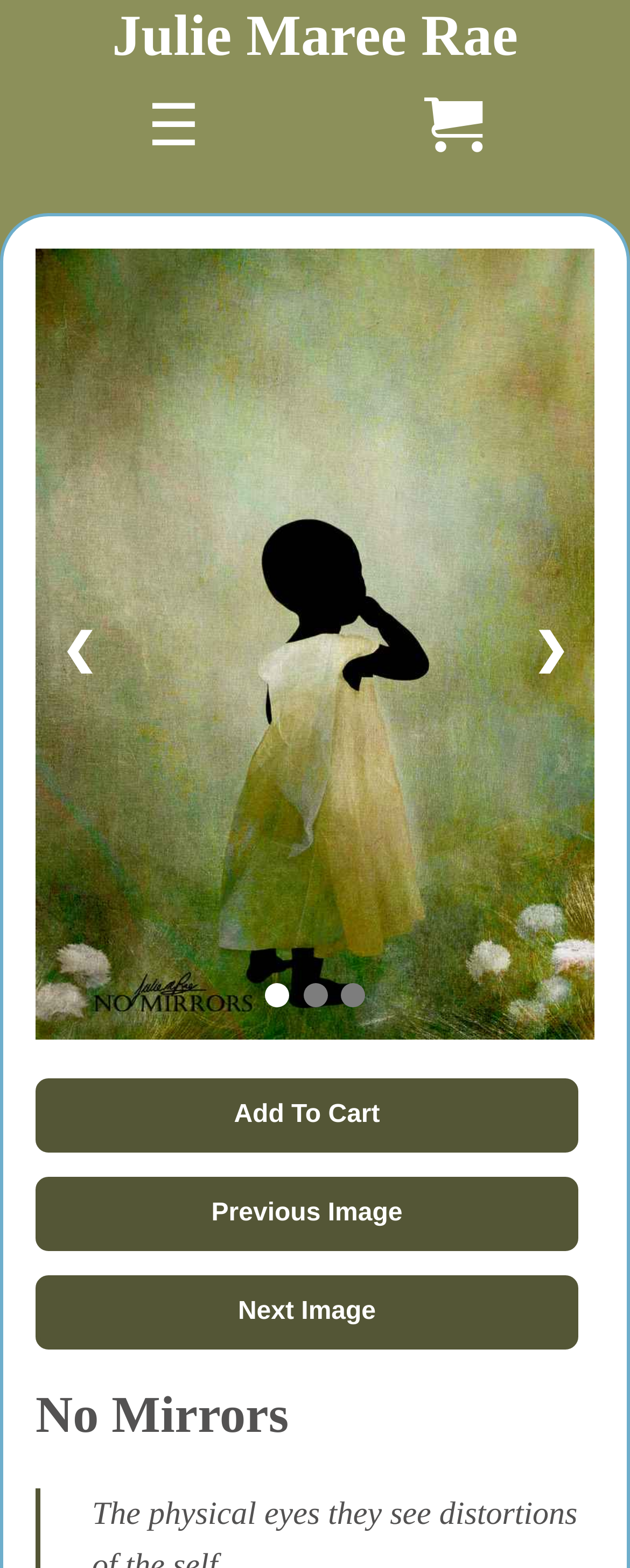Please respond to the question with a concise word or phrase:
How many action links are there?

4